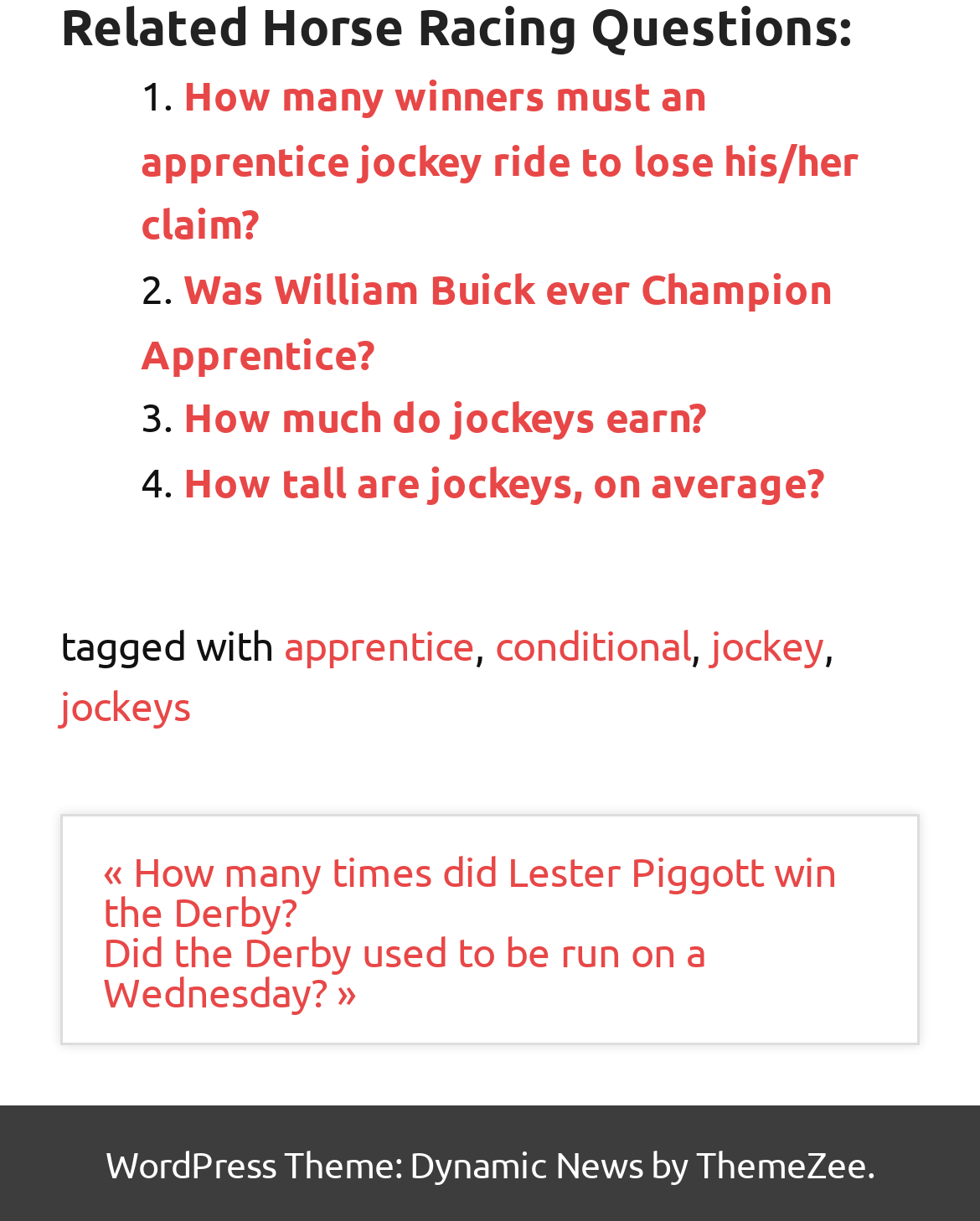How many winners must an apprentice jockey ride to lose his/her claim?
Please provide a detailed and thorough answer to the question.

This question is asking about the specific requirement for an apprentice jockey to lose their claim. The answer is not explicitly stated on the webpage, but it is mentioned as one of the related horse racing questions.